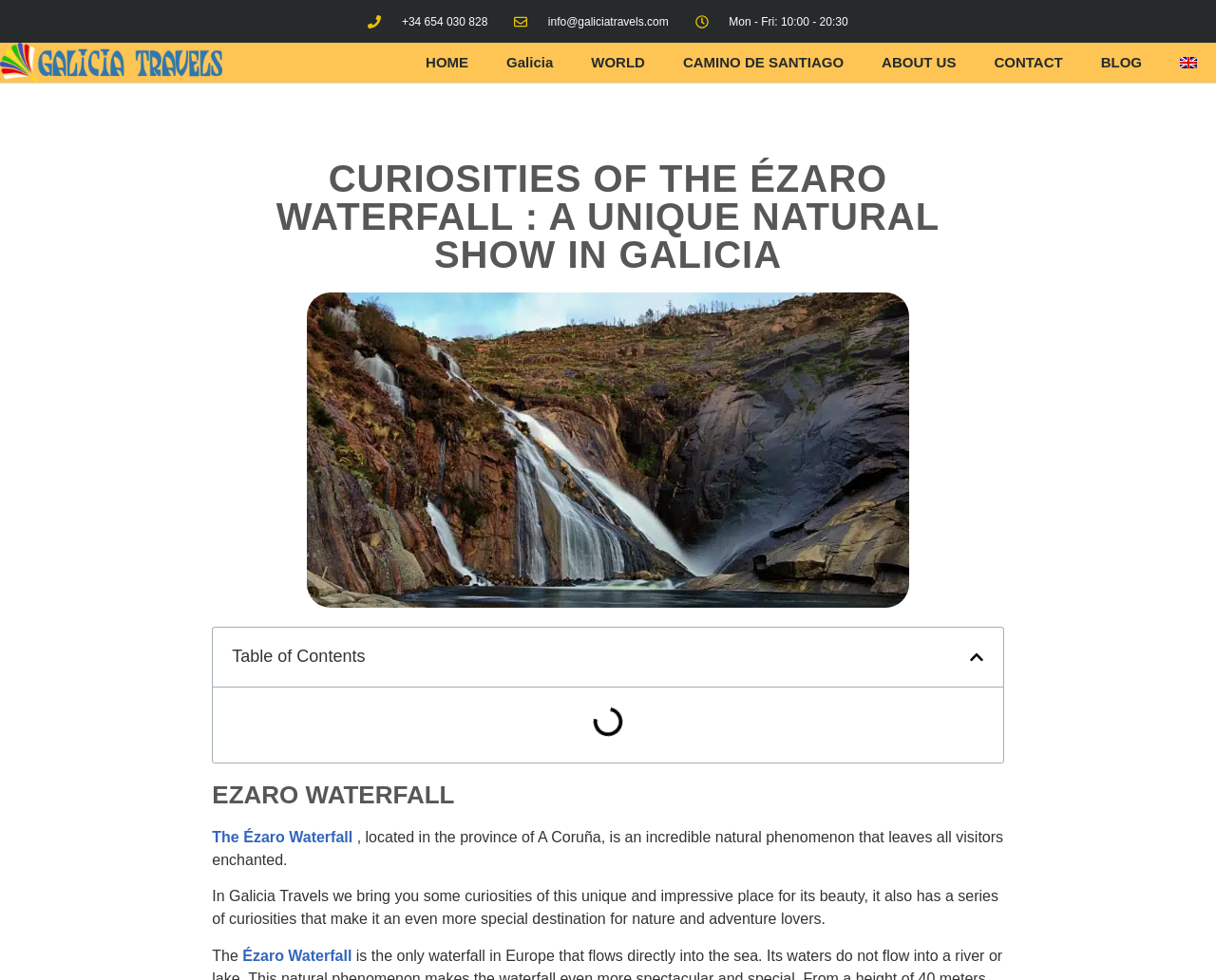Highlight the bounding box coordinates of the element that should be clicked to carry out the following instruction: "click the HOME link". The coordinates must be given as four float numbers ranging from 0 to 1, i.e., [left, top, right, bottom].

[0.334, 0.054, 0.401, 0.074]